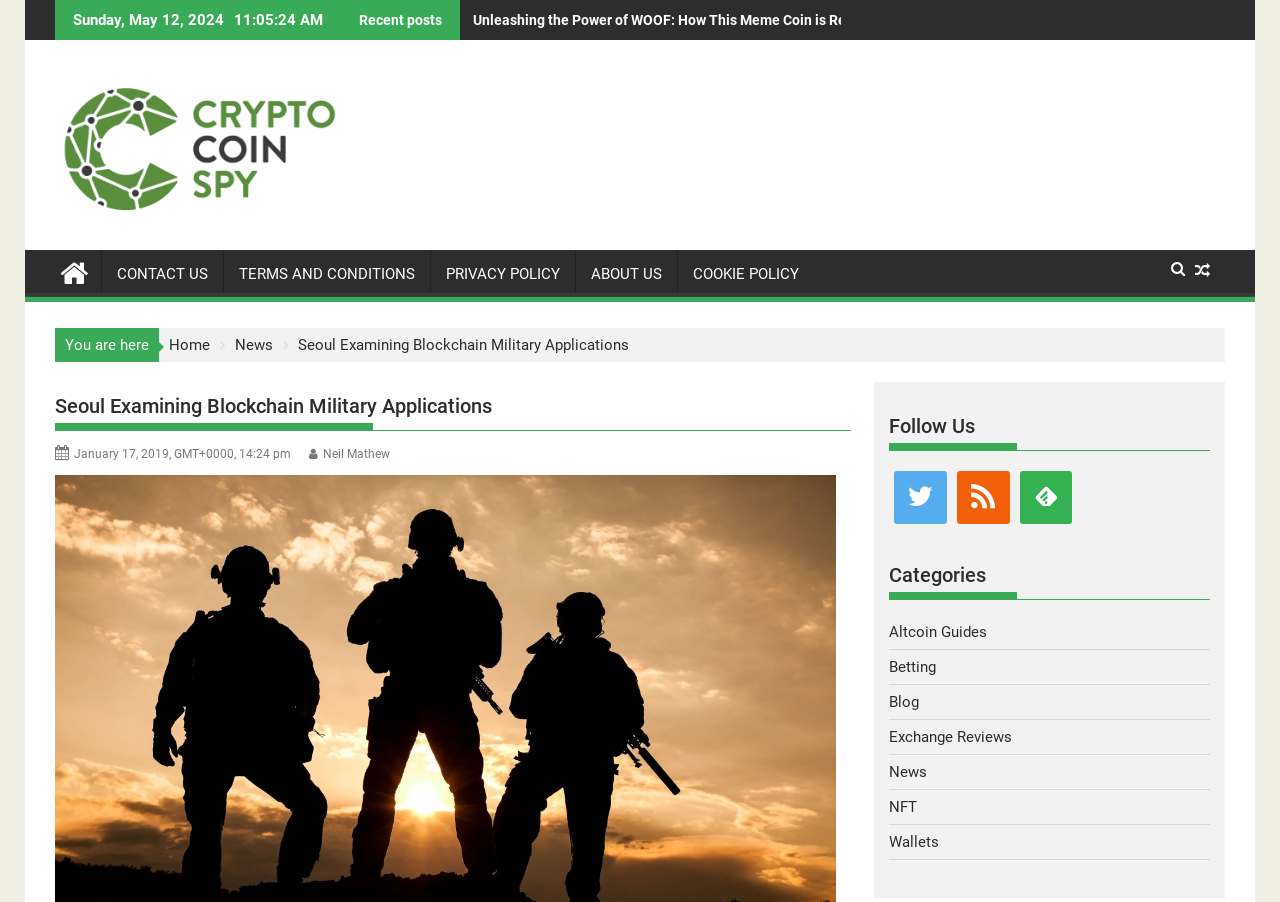Give a concise answer using one word or a phrase to the following question:
How many social media links are there?

3